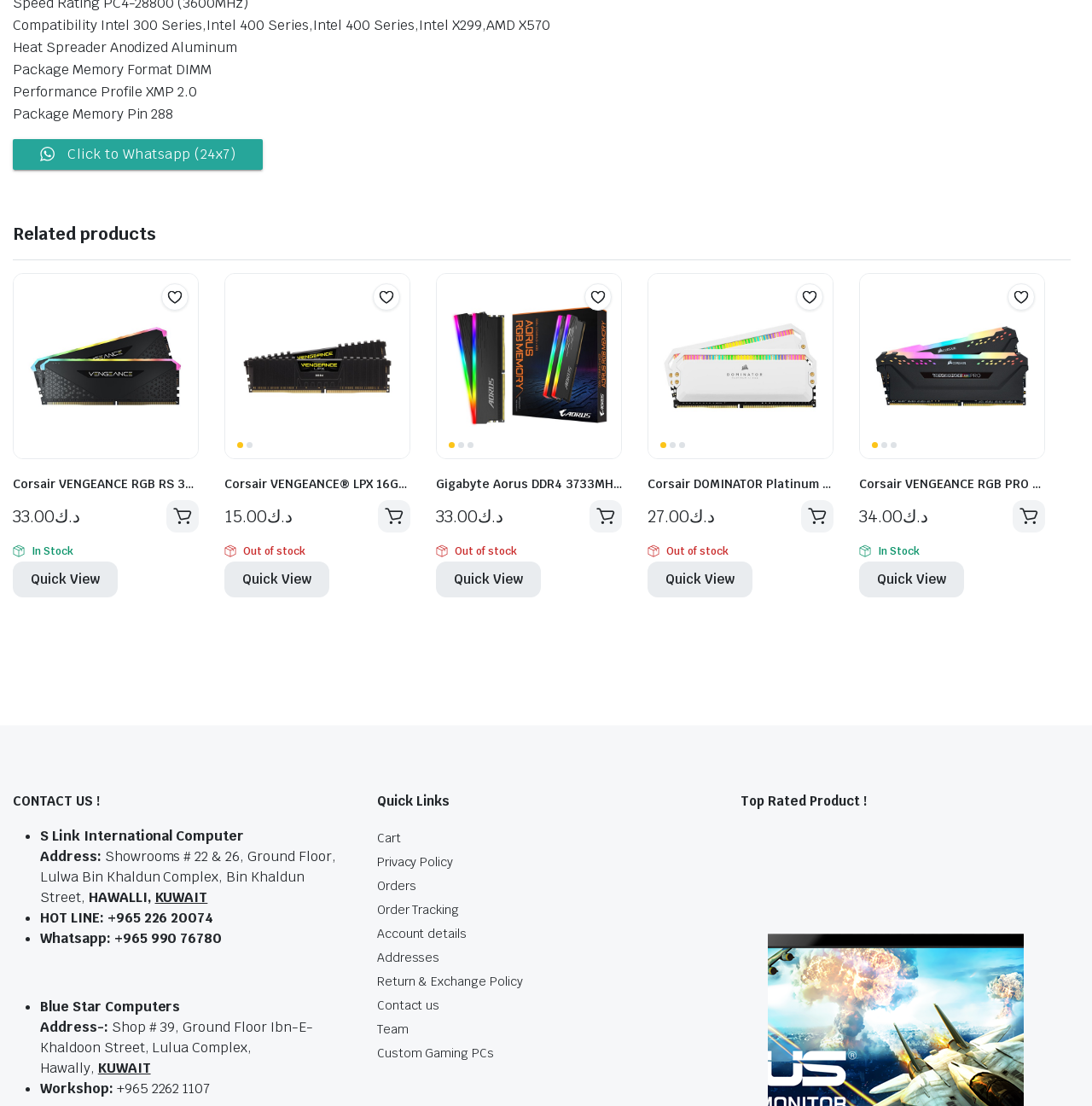What is the price of Corsair VENGEANCE RGB RS 32GB?
Provide a detailed and well-explained answer to the question.

I found the price of Corsair VENGEANCE RGB RS 32GB by looking at the price listed next to the product, which is 33.00 KWD.